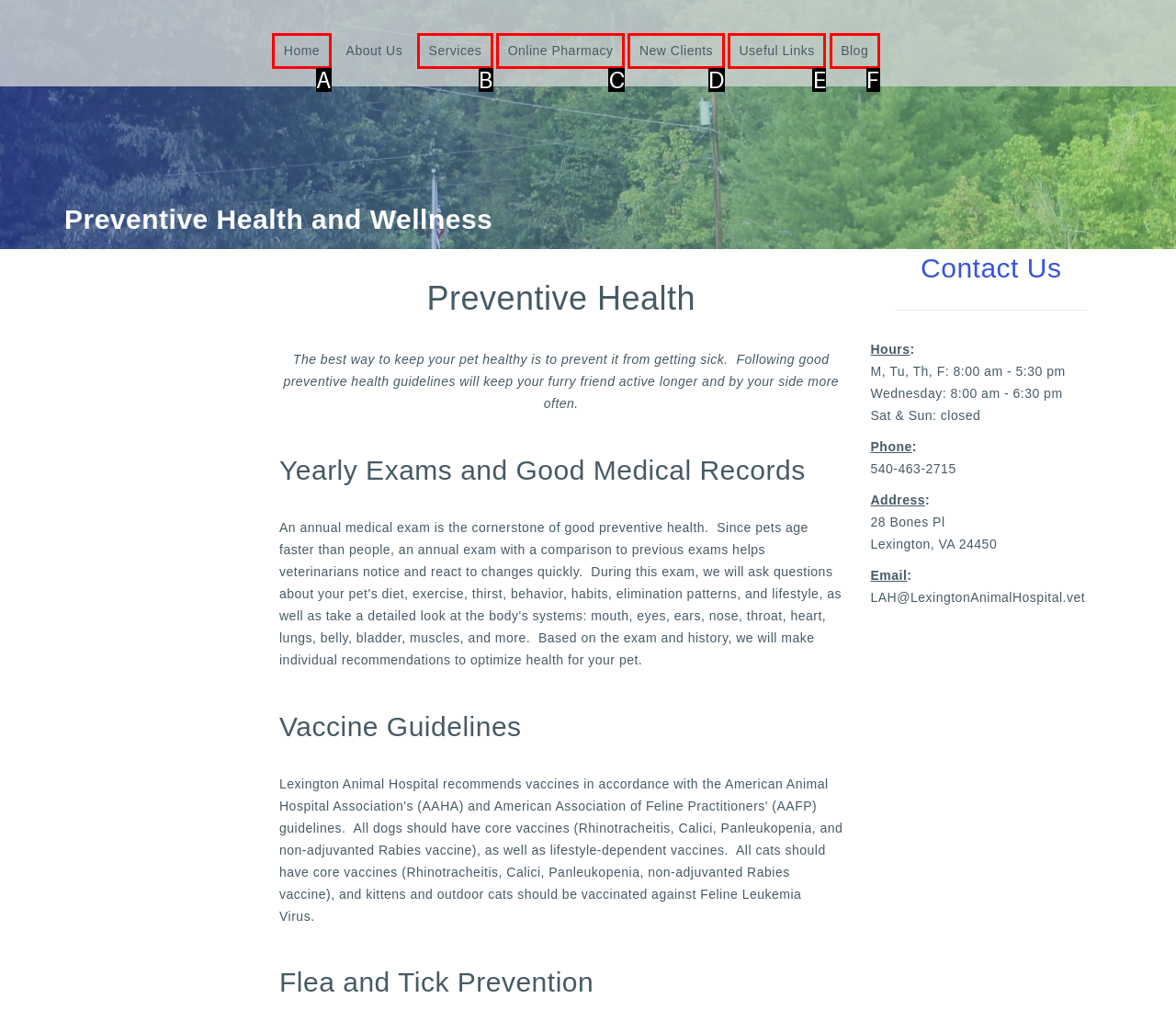Which lettered UI element aligns with this description: Services
Provide your answer using the letter from the available choices.

B